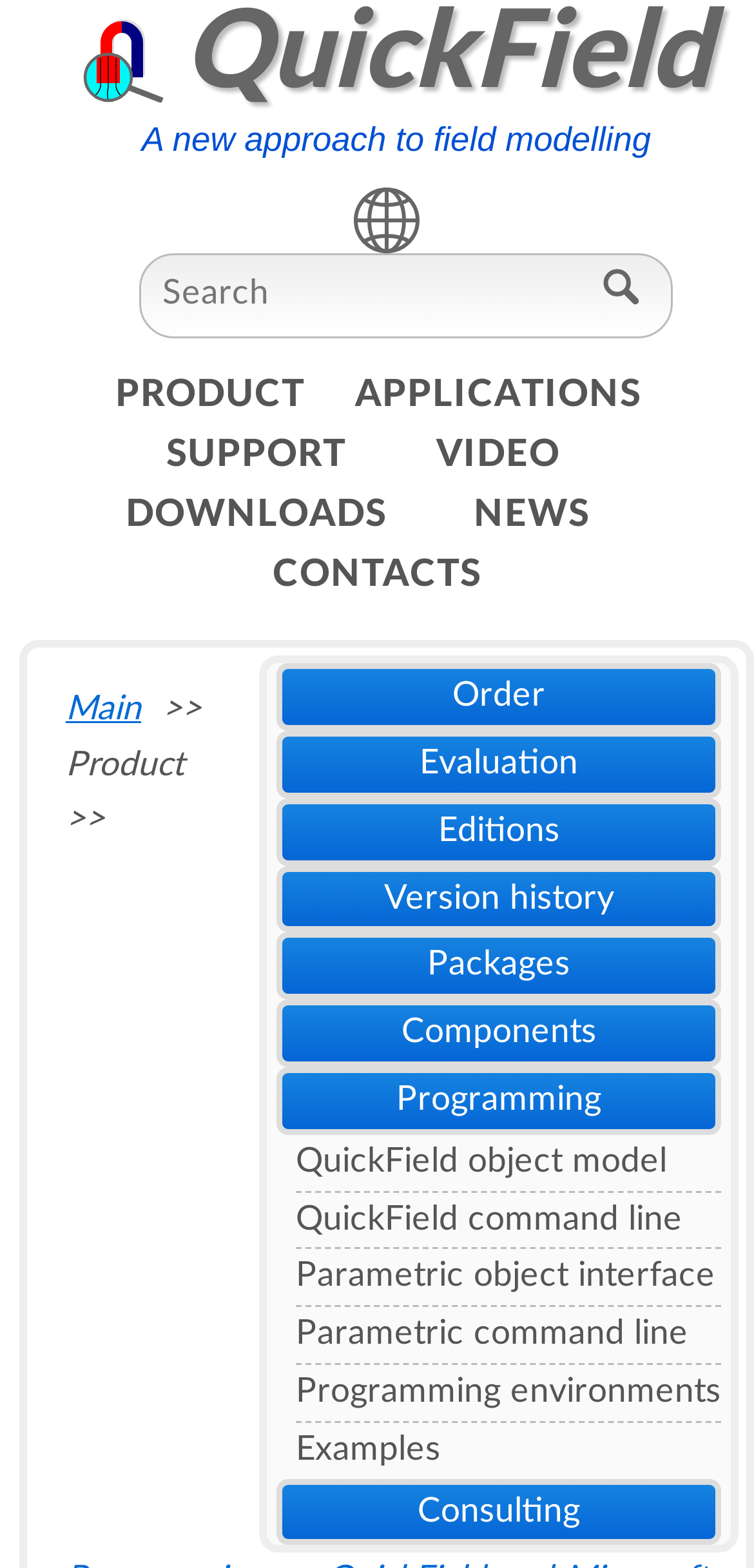Please identify the bounding box coordinates of the element's region that should be clicked to execute the following instruction: "Search for something". The bounding box coordinates must be four float numbers between 0 and 1, i.e., [left, top, right, bottom].

[0.213, 0.169, 0.782, 0.207]